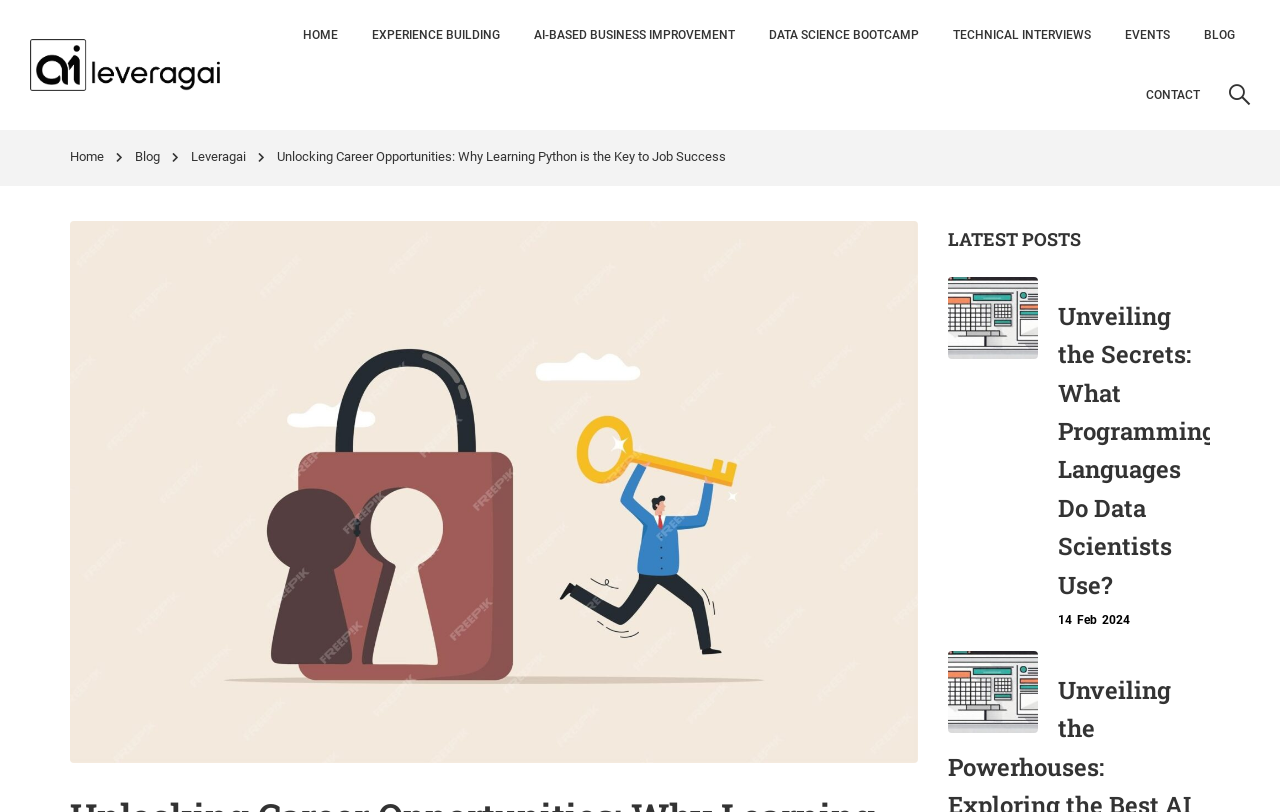Locate the bounding box of the UI element based on this description: "AI-Based Business Improvement". Provide four float numbers between 0 and 1 as [left, top, right, bottom].

[0.405, 0.006, 0.586, 0.08]